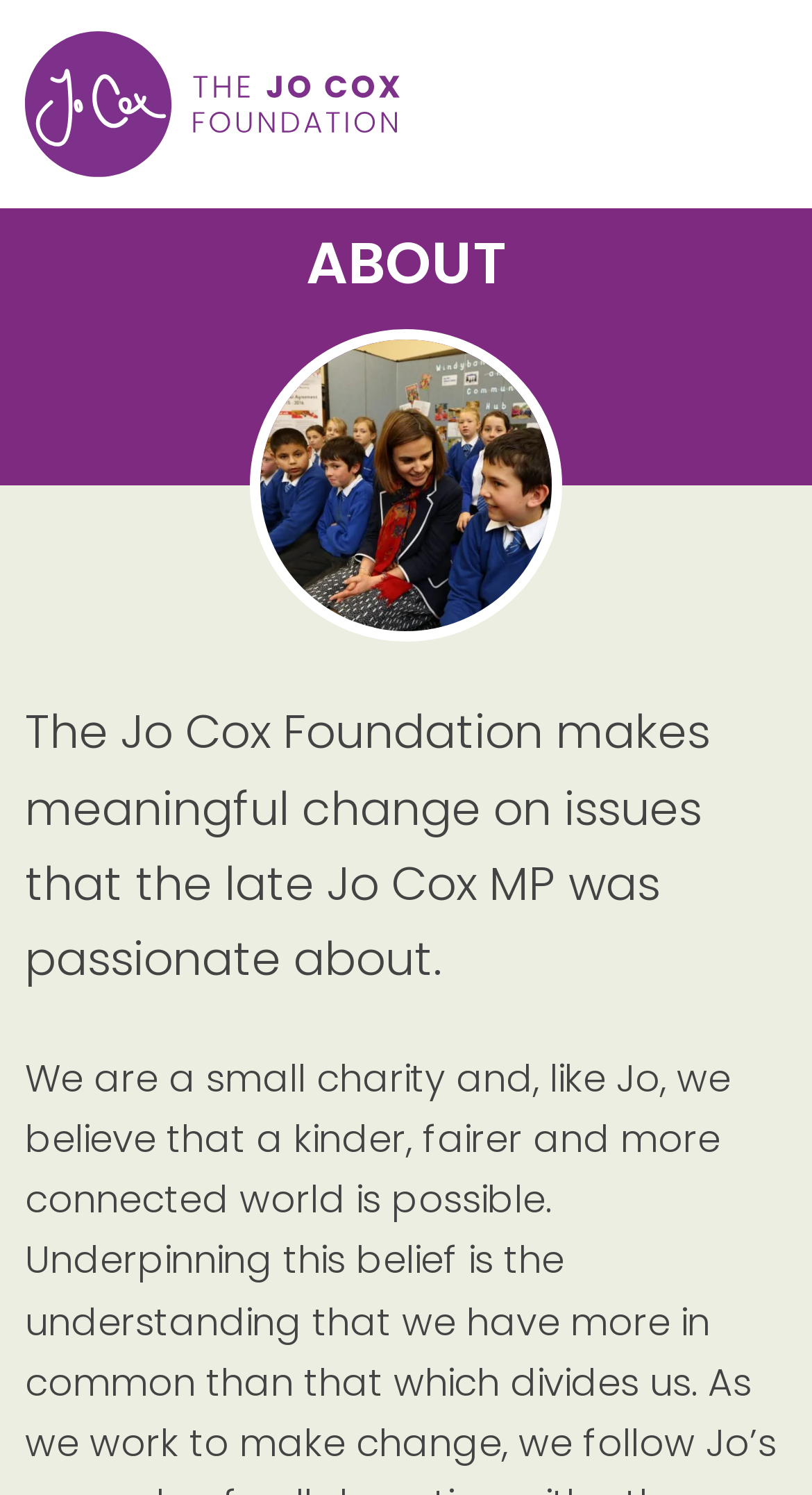What is the late Jo Cox MP passionate about?
Respond with a short answer, either a single word or a phrase, based on the image.

Issues